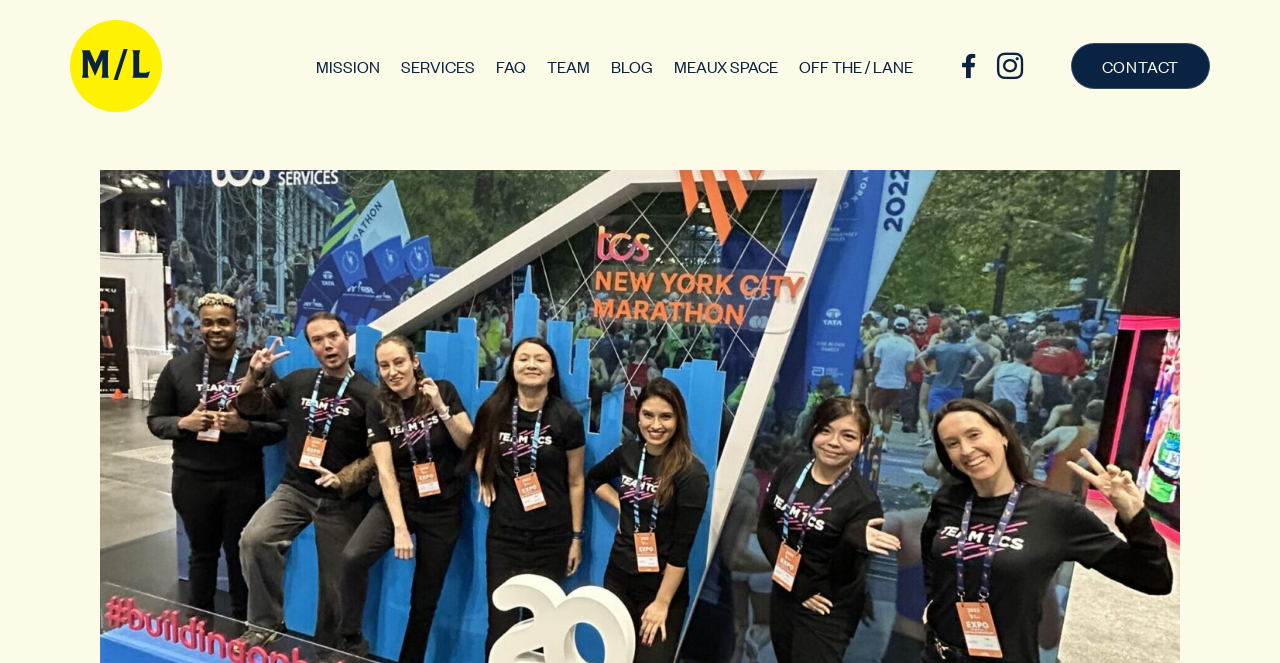What is the logo of the website?
Using the image as a reference, answer with just one word or a short phrase.

M/L